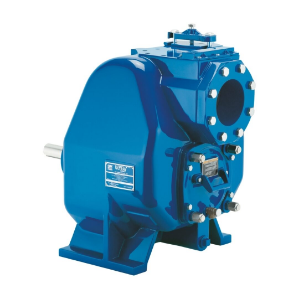Reply to the question below using a single word or brief phrase:
What is the brand of the pump?

Gorman-Rupp